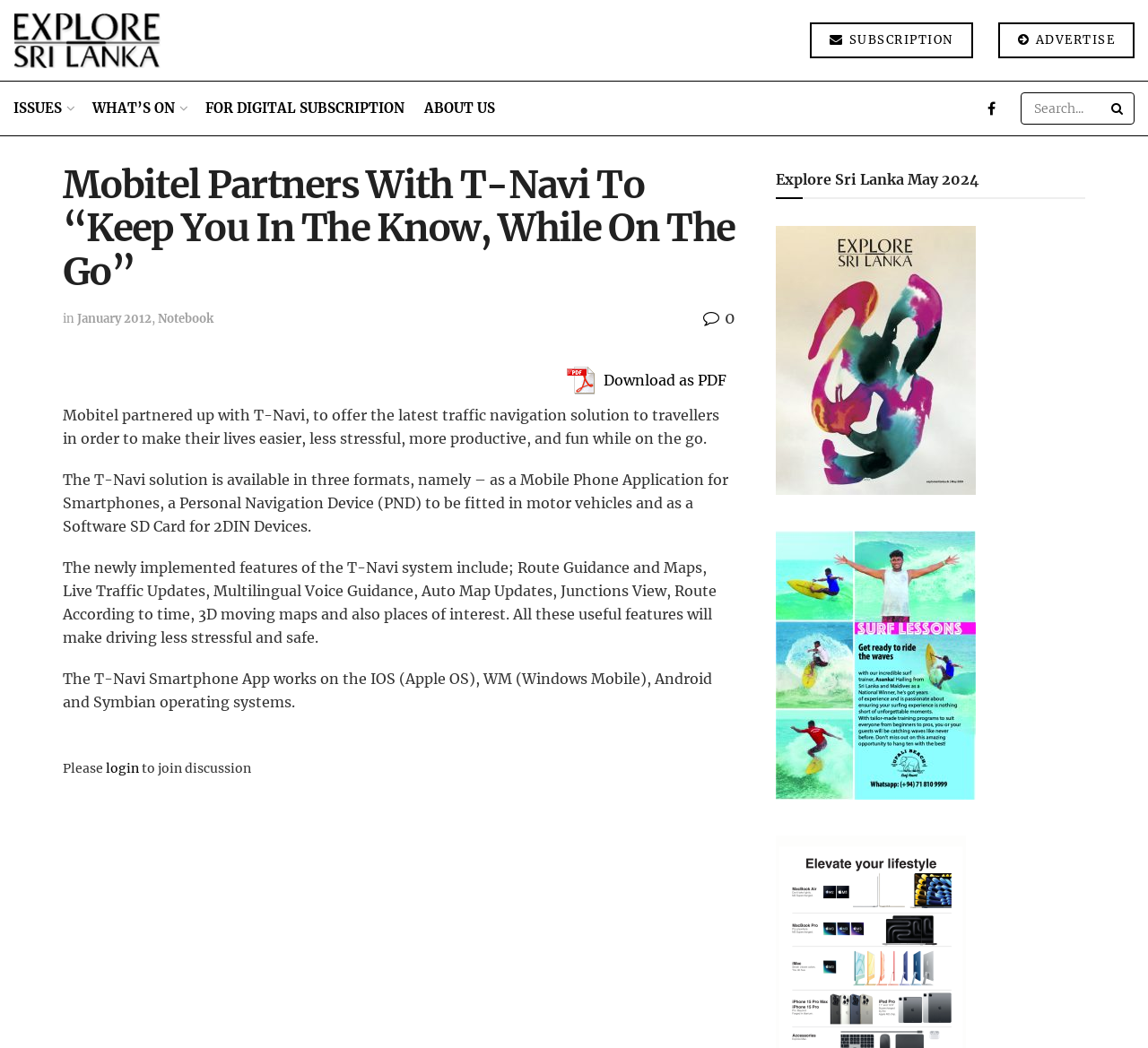What operating systems does the T-Navi Smartphone App work on?
Make sure to answer the question with a detailed and comprehensive explanation.

The webpage states that the T-Navi Smartphone App works on the IOS (Apple OS), WM (Windows Mobile), Android and Symbian operating systems.